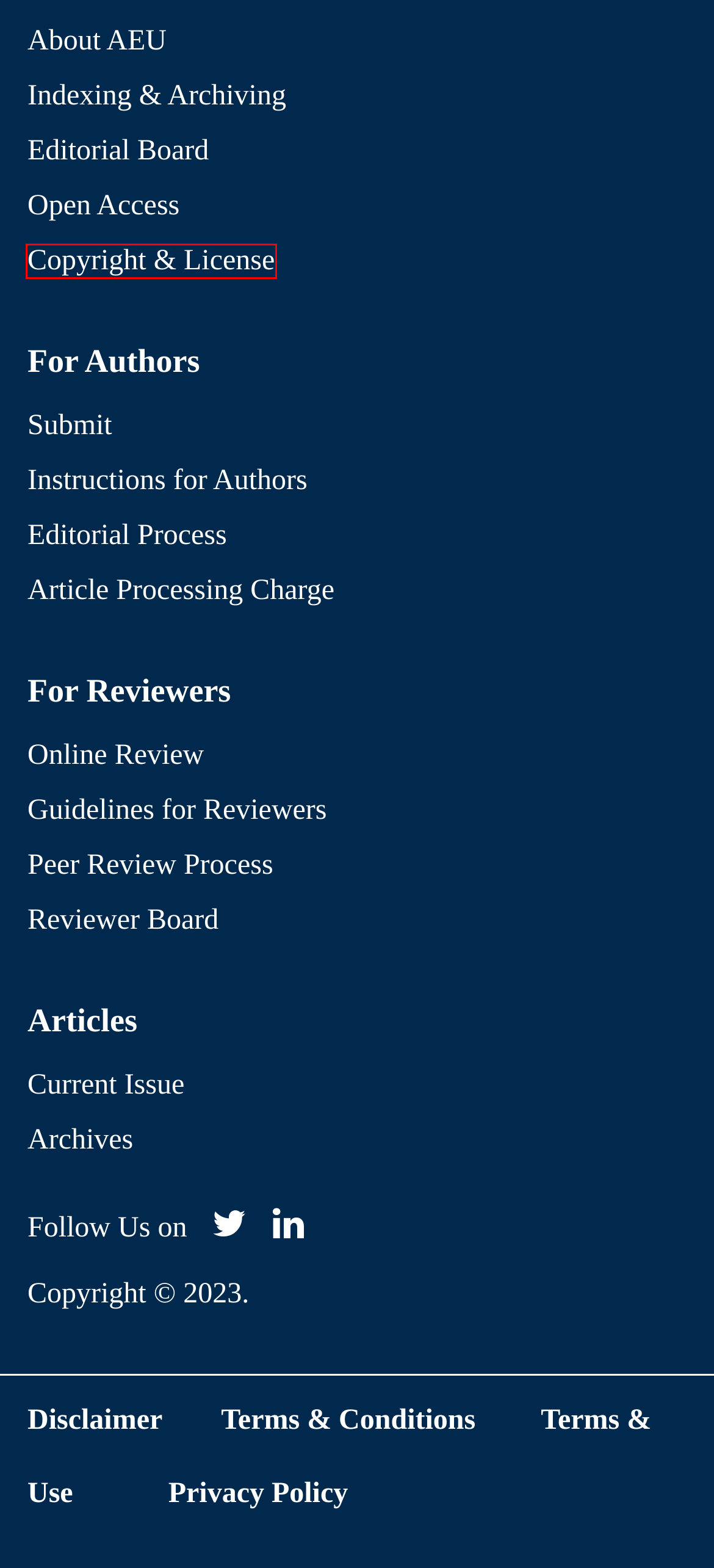You are provided with a screenshot of a webpage where a red rectangle bounding box surrounds an element. Choose the description that best matches the new webpage after clicking the element in the red bounding box. Here are the choices:
A. Archivos Españoles de Urología Terms & Conditions
B. Archivos Españoles de Urología Peer Review Process
C. Archivos Españoles de Urología Open Access
D. Archivos Españoles de Urología Terms & Use
E. Archivos Españoles de Urología Privacy Policy
F. Archivos Españoles de Urología Editorial Board
G. Archivos Españoles de Urología Copyright & License
H. Reviewer Center

G